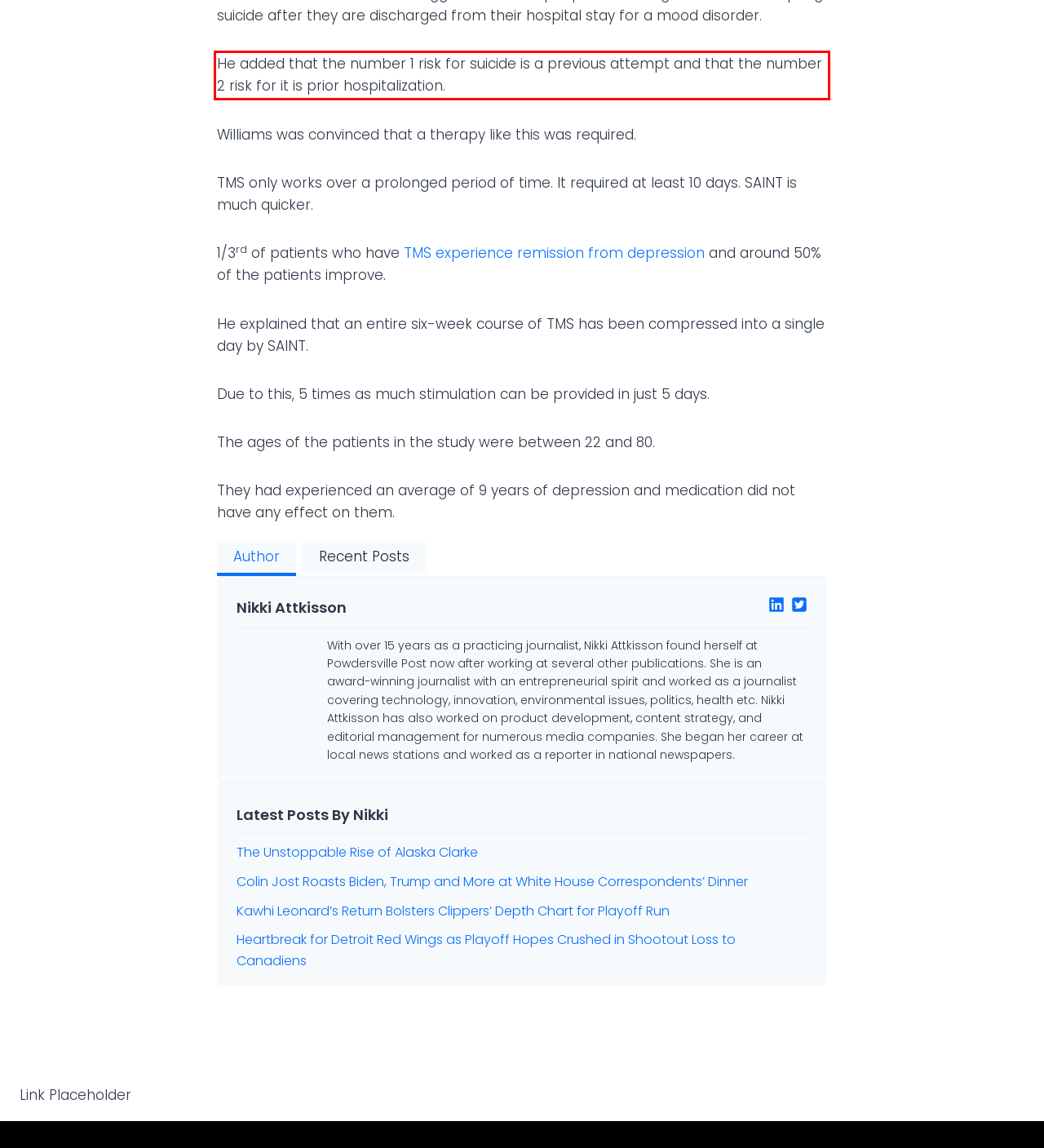Please recognize and transcribe the text located inside the red bounding box in the webpage image.

He added that the number 1 risk for suicide is a previous attempt and that the number 2 risk for it is prior hospitalization.